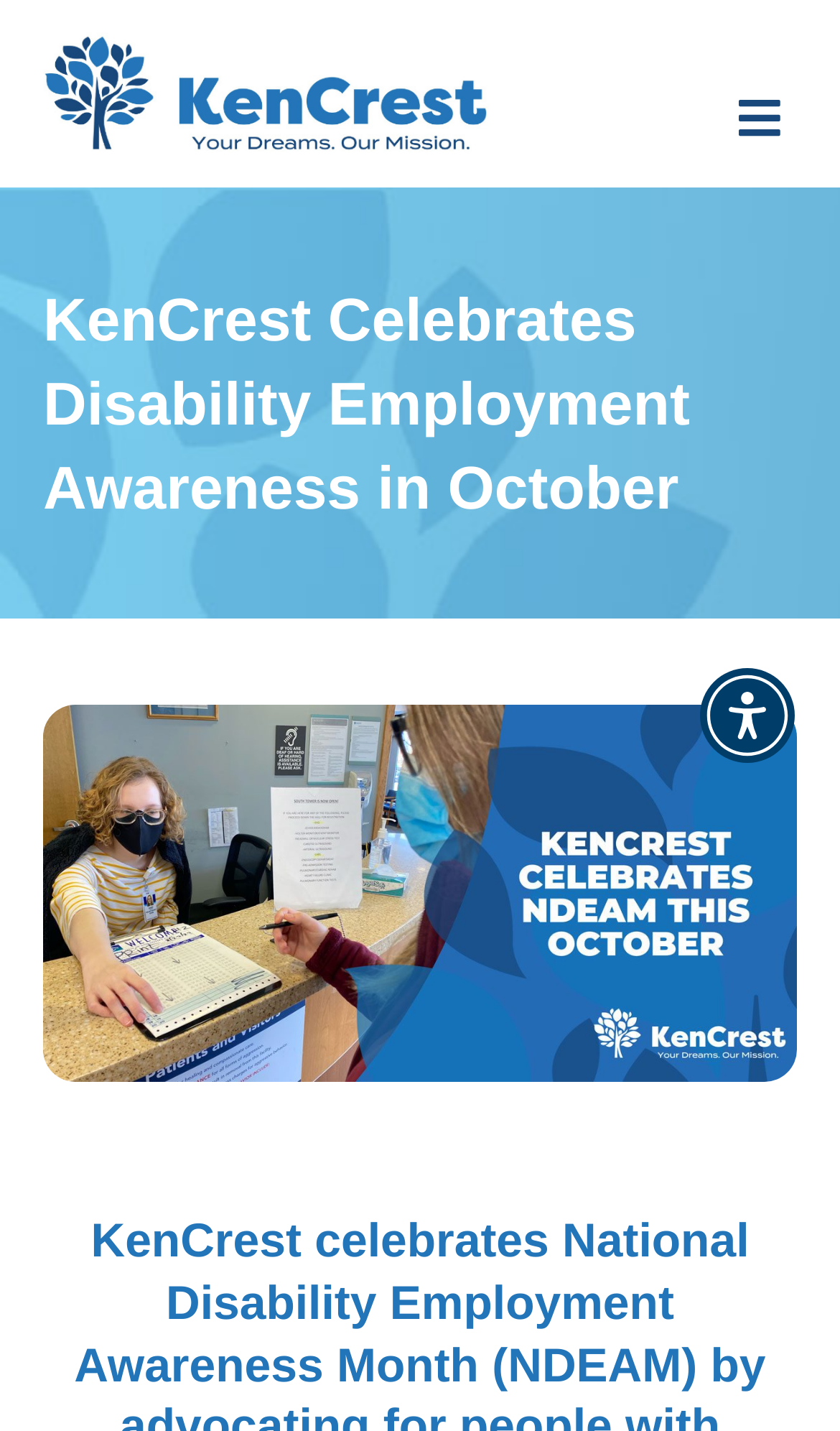What is the purpose of the button 'Accessibility Menu'?
Refer to the image and give a detailed answer to the query.

The button 'Accessibility Menu' has a popup dialog, which suggests that it is used to open accessibility options for users with disabilities, allowing them to customize their experience on the website.